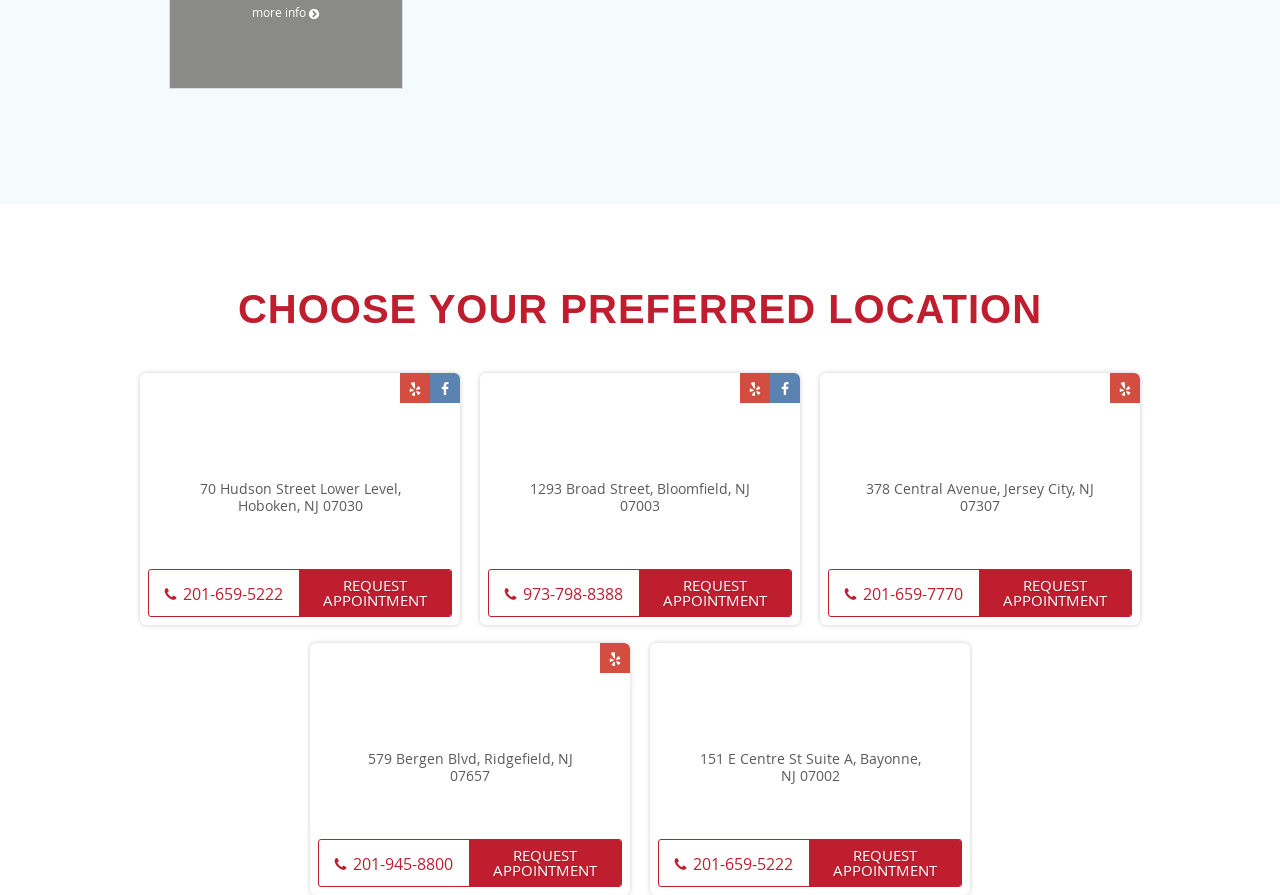Locate the bounding box coordinates of the clickable area needed to fulfill the instruction: "Get directions to 1293 Broad Street".

[0.41, 0.538, 0.59, 0.575]